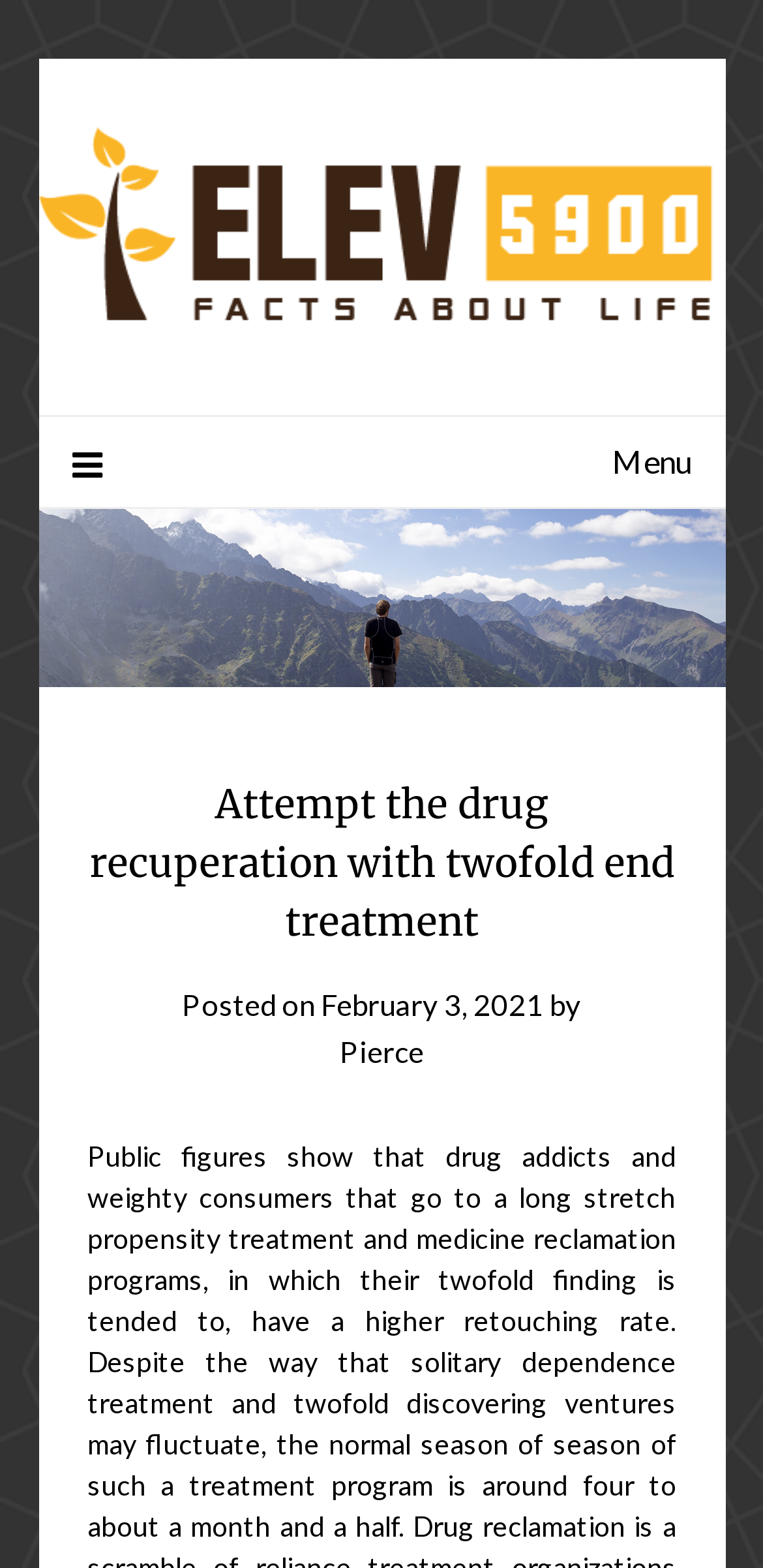Please analyze the image and give a detailed answer to the question:
What is the date of the post?

The date of the post can be found by looking at the link element with the text 'February 3, 2021' which is located below the main heading and is likely the publication date of the article.